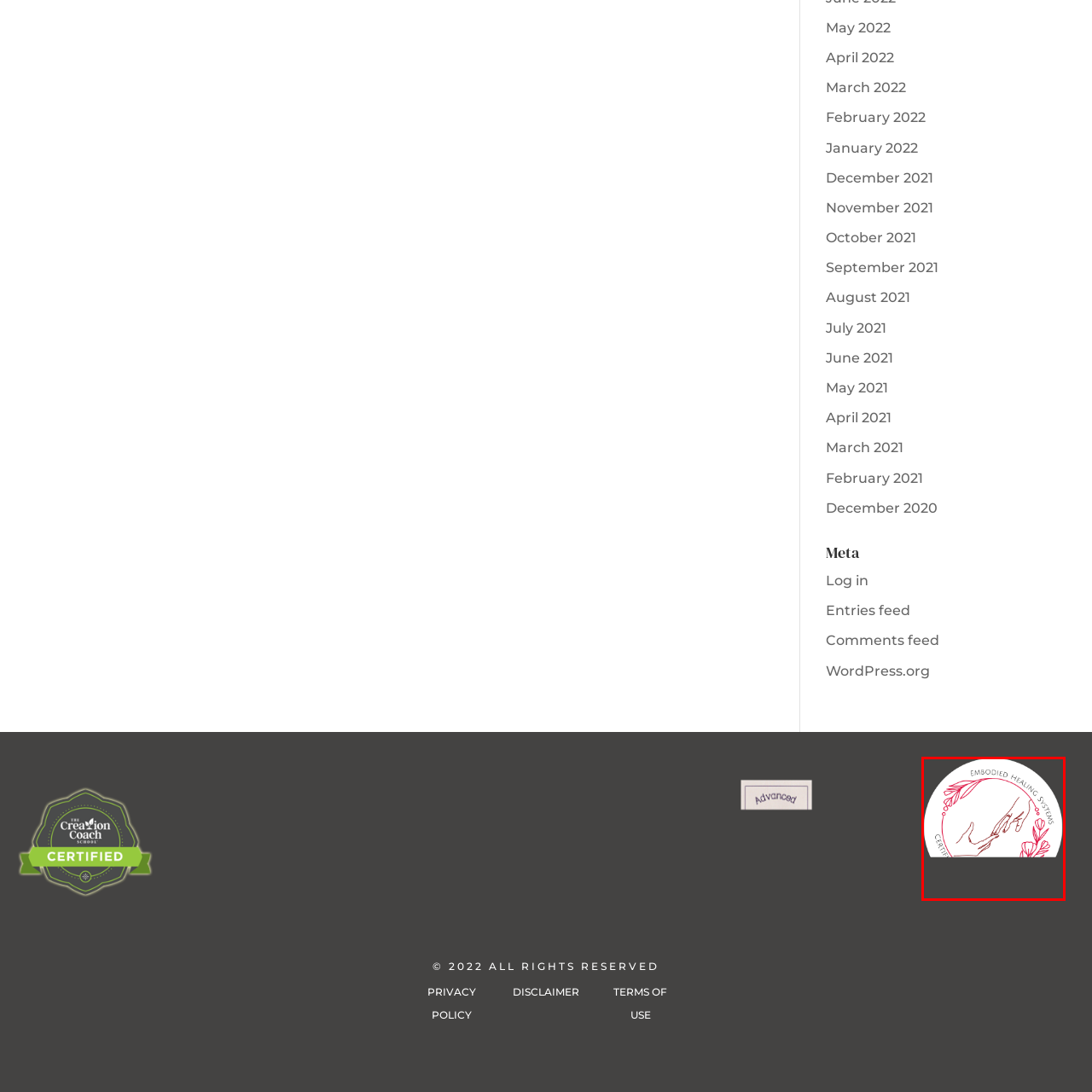What is the significance of the two hands in the logo?
Analyze the image encased by the red bounding box and elaborate on your answer to the question.

The caption explains that the delicate line art of two hands gently touching symbolizes 'connection and healing', implying a sense of unity and care.